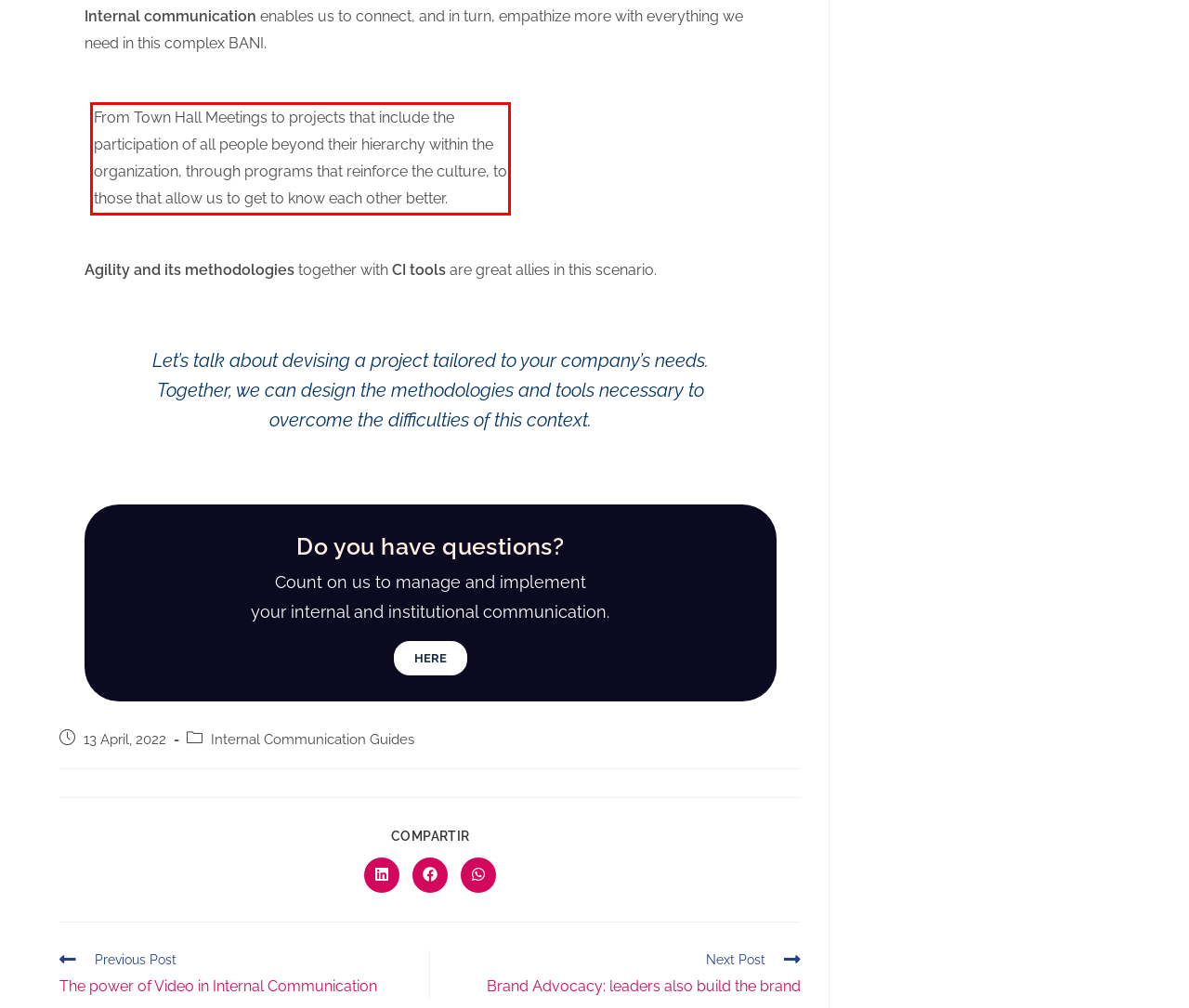Using the webpage screenshot, recognize and capture the text within the red bounding box.

From Town Hall Meetings to projects that include the participation of all people beyond their hierarchy within the organization, through programs that reinforce the culture, to those that allow us to get to know each other better.